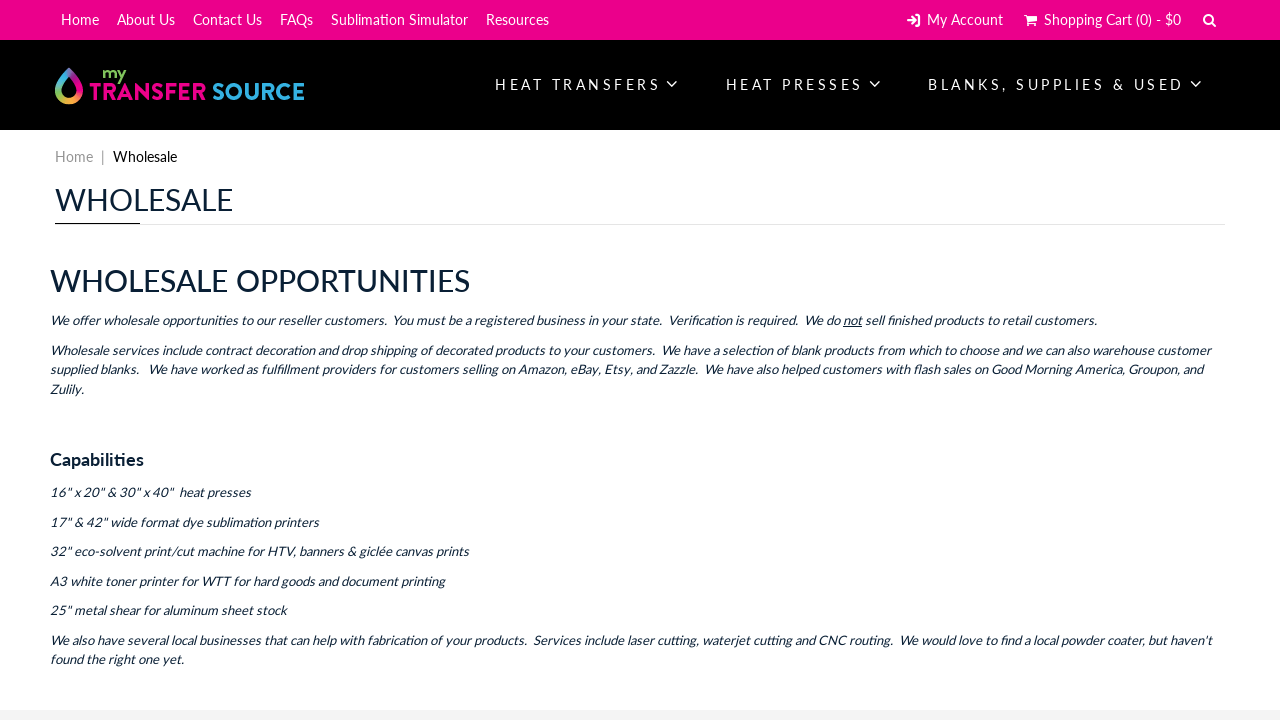What type of printing is done by the 17" & 42" wide format printers?
Provide a fully detailed and comprehensive answer to the question.

The webpage mentions the company's capabilities, including 17" & 42" wide format dye sublimation printers, which implies that these printers are used for dye sublimation printing.